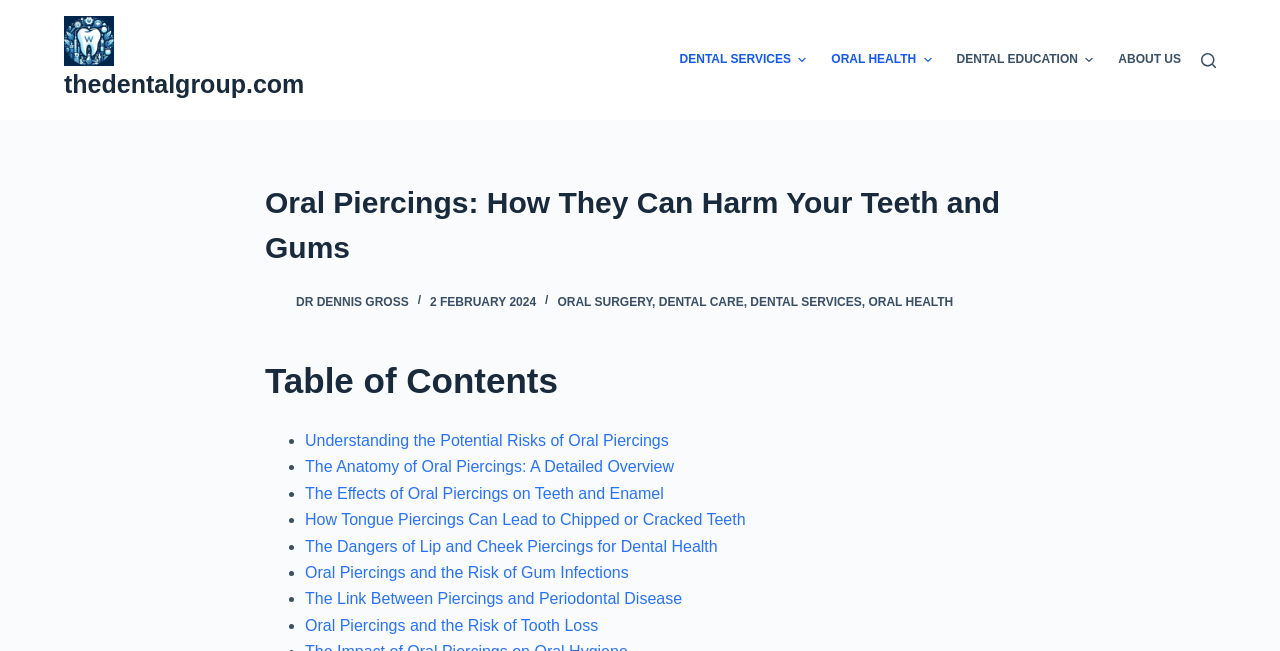Given the webpage screenshot, identify the bounding box of the UI element that matches this description: "Dr Dennis Gross".

[0.231, 0.453, 0.319, 0.474]